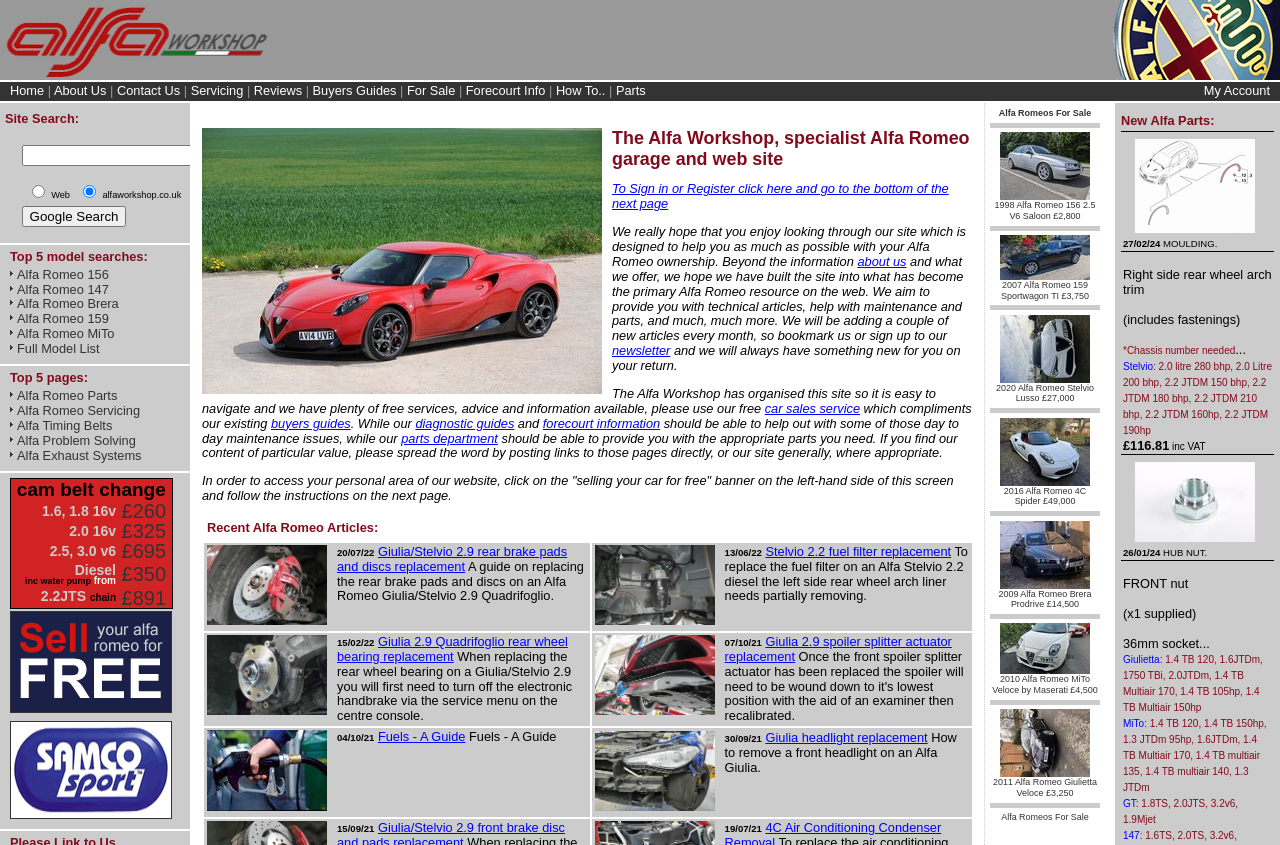Refer to the image and provide a thorough answer to this question:
What are the top 5 model searches?

The top 5 model searches are listed below the heading 'Top 5 model searches:' and they are Alfa Romeo 156, Alfa Romeo 147, Alfa Romeo Brera, Alfa Romeo 159, and Alfa Romeo MiTo.